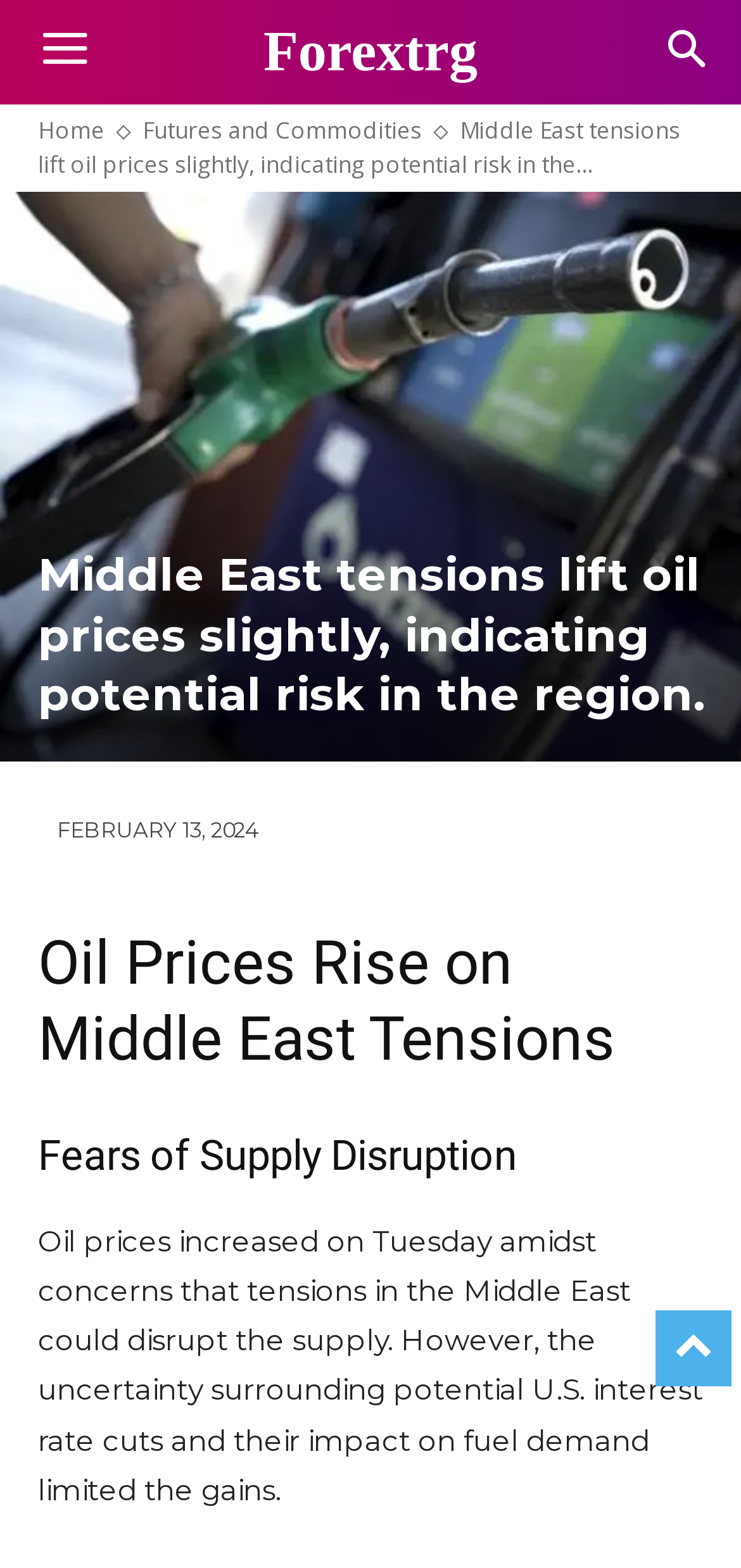Give a detailed account of the webpage's layout and content.

The webpage appears to be a news article or blog post focused on the topic of oil prices and Middle East tensions. At the top of the page, there is a navigation menu with three links: "Forextrg", "Home", and "Futures and Commodities". 

Below the navigation menu, there is a heading that reads "Middle East tensions lift oil prices slightly, indicating potential risk in the region." This heading is followed by a brief summary of the article, which is also displayed as a static text element. 

To the right of the summary, there is a timestamp indicating that the article was published on February 13, 2024. 

The main content of the article is divided into sections, each with its own heading. The first section is titled "Oil Prices Rise on Middle East Tensions", and the second section is titled "Fears of Supply Disruption". 

The article's body text is organized into paragraphs, with the first paragraph discussing how oil prices increased due to concerns about supply disruptions in the Middle East, but were limited by uncertainty surrounding potential U.S. interest rate cuts and their impact on fuel demand.